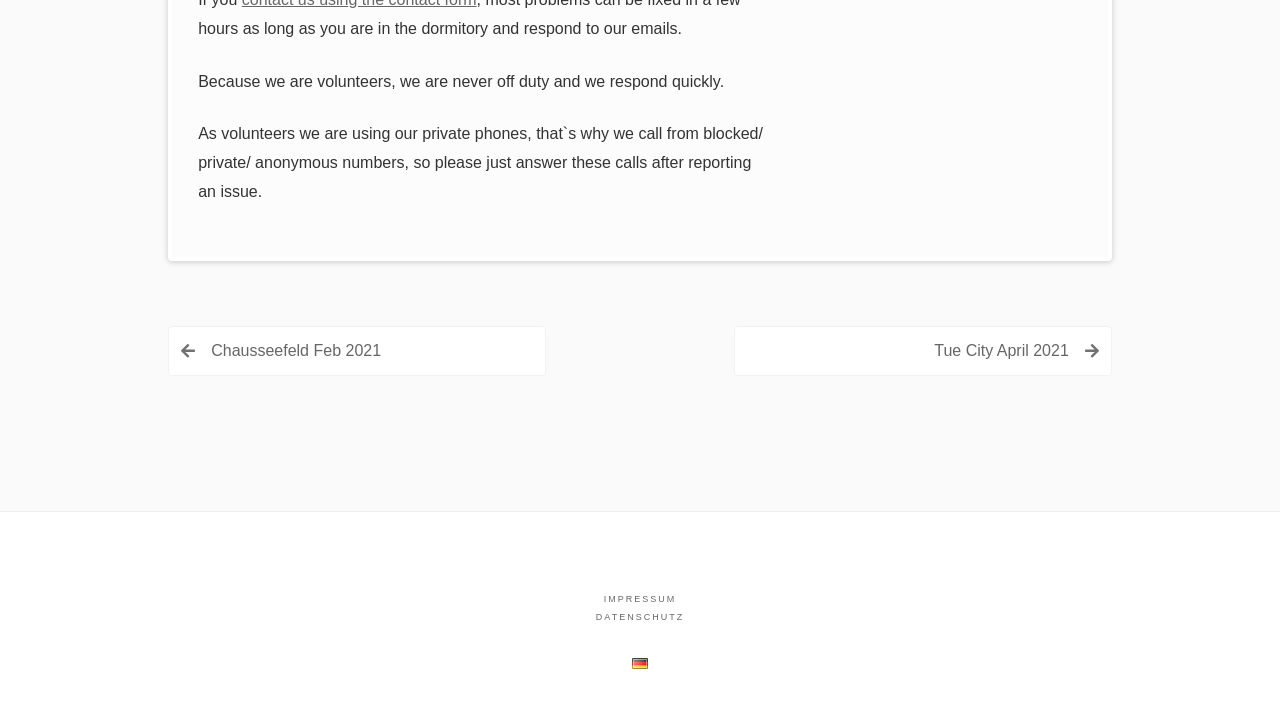Identify the bounding box coordinates for the UI element mentioned here: "Datenschutz". Provide the coordinates as four float values between 0 and 1, i.e., [left, top, right, bottom].

[0.465, 0.85, 0.535, 0.87]